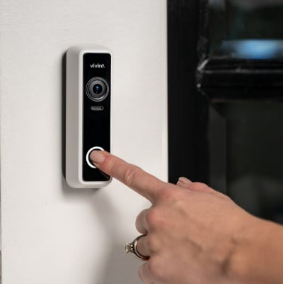Answer in one word or a short phrase: 
What is the person's hand doing in the image?

Pressing the doorbell button